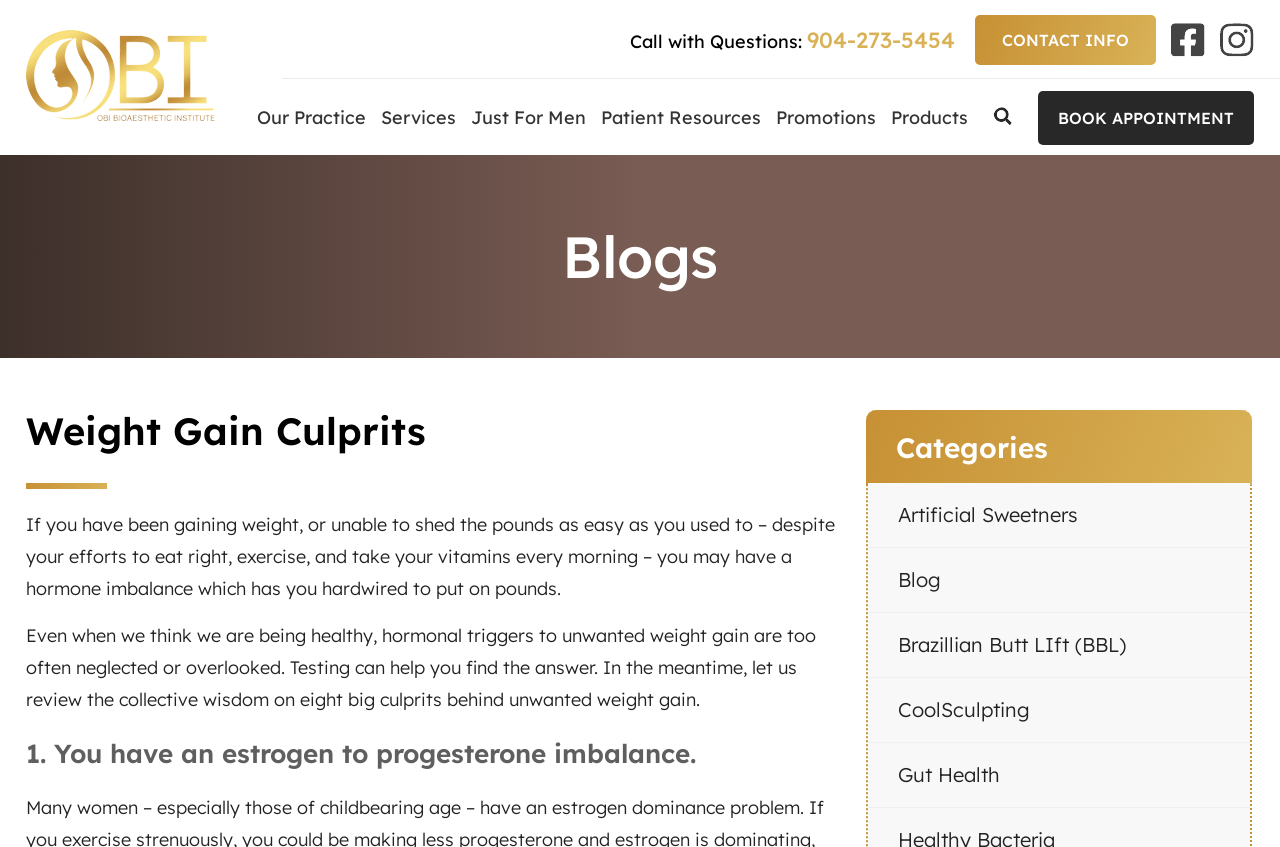What is the phone number to call with questions?
Based on the image, answer the question in a detailed manner.

I found the phone number by looking at the top right section of the webpage, where it says 'Call with Questions:' and then provides the phone number '904-273-5454' as a link.